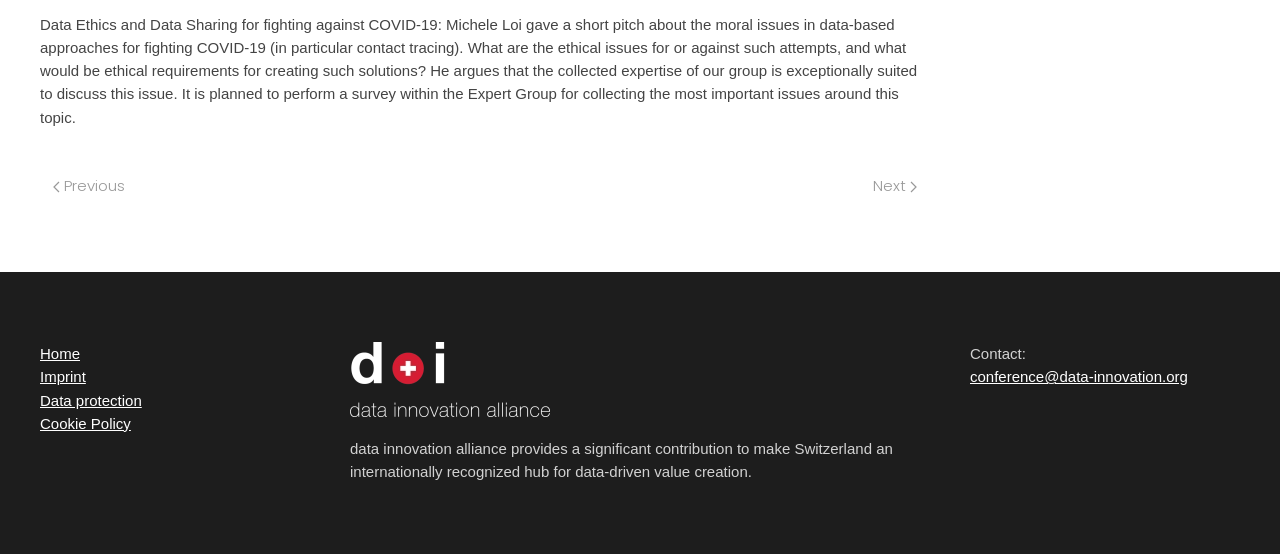How many links are there in the footer section?
Please respond to the question with a detailed and well-explained answer.

The footer section is identified by the contentinfo element with ID 12. Within this section, there are five link elements: 'Home', 'Imprint', 'Data protection', 'Cookie Policy', and an empty link element.